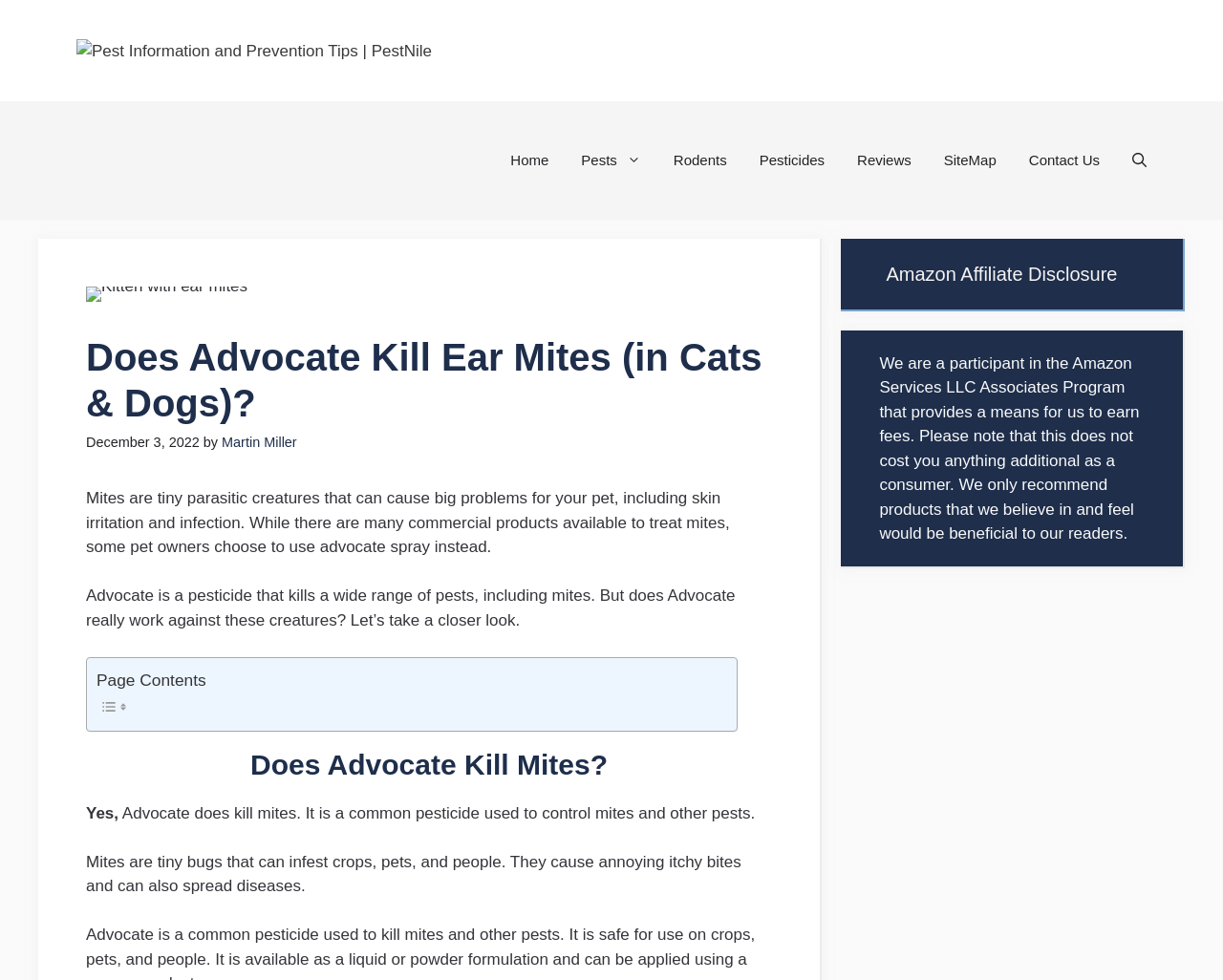Provide your answer in a single word or phrase: 
What is the purpose of the webpage?

Provide information